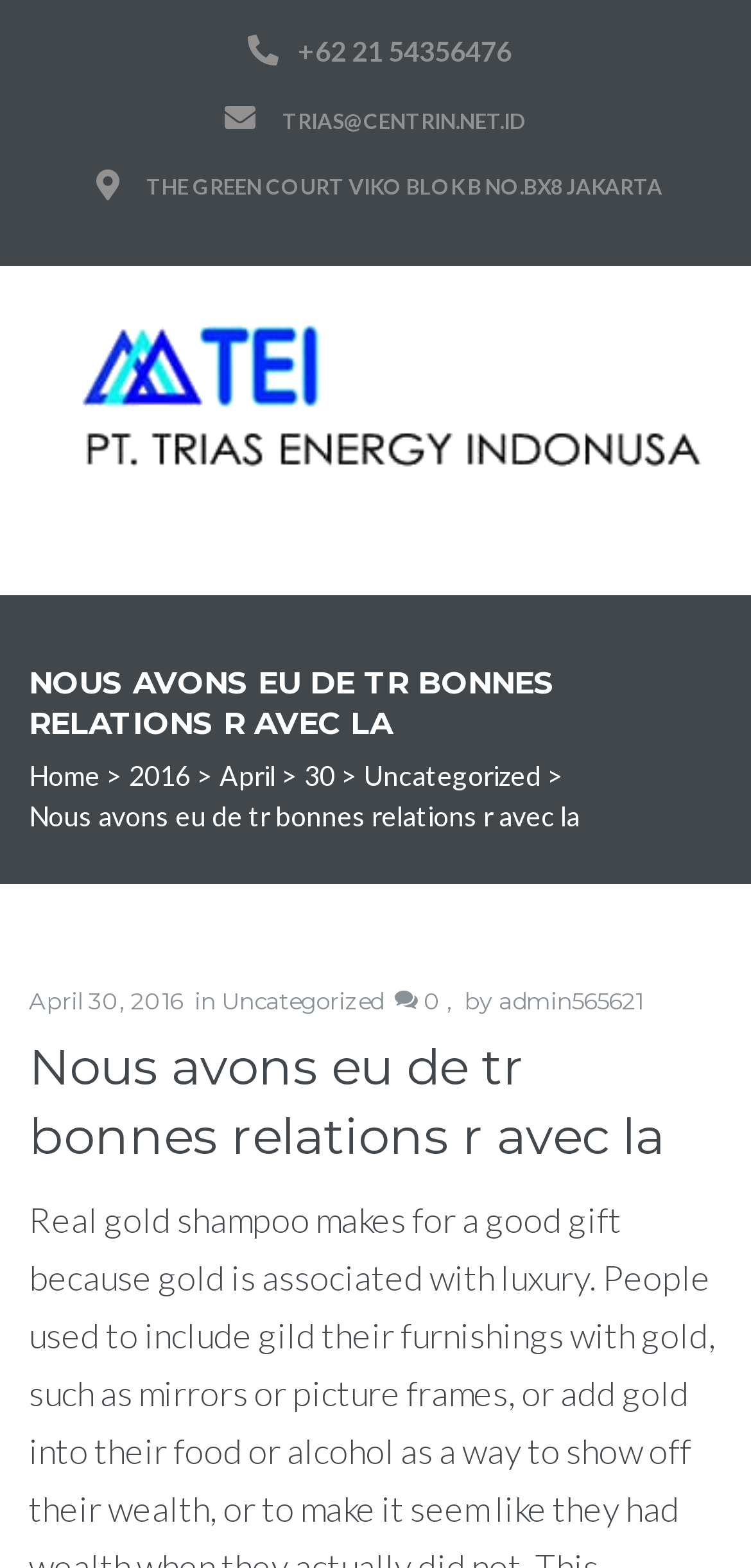What is the category of the latest article?
Using the image, elaborate on the answer with as much detail as possible.

I found the category by looking at the link element with the text 'Uncategorized' which is located below the date and time of the latest article.